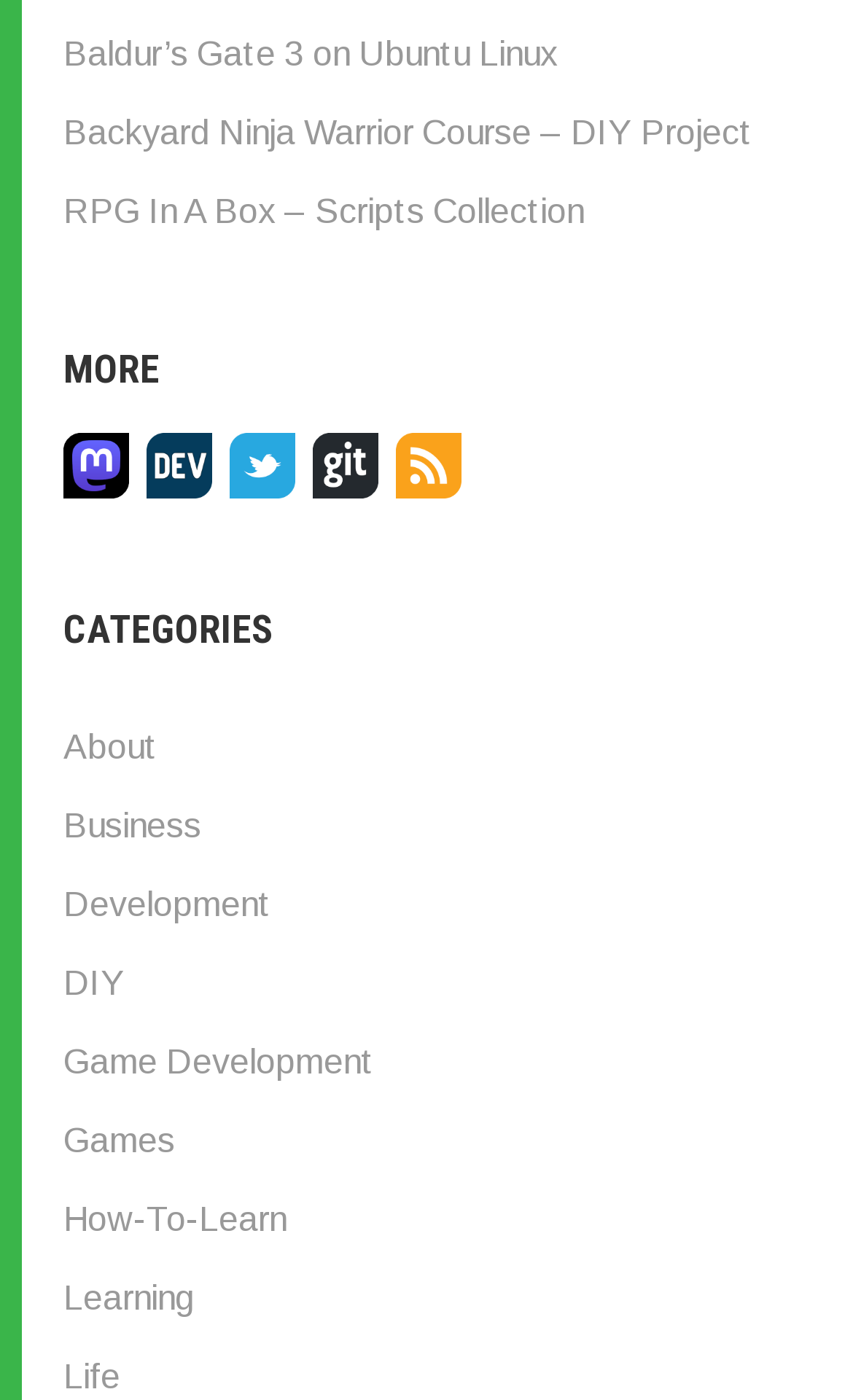Find the bounding box coordinates for the area you need to click to carry out the instruction: "Visit the page about Baldur’s Gate 3 on Ubuntu Linux". The coordinates should be four float numbers between 0 and 1, indicated as [left, top, right, bottom].

[0.074, 0.024, 0.654, 0.051]